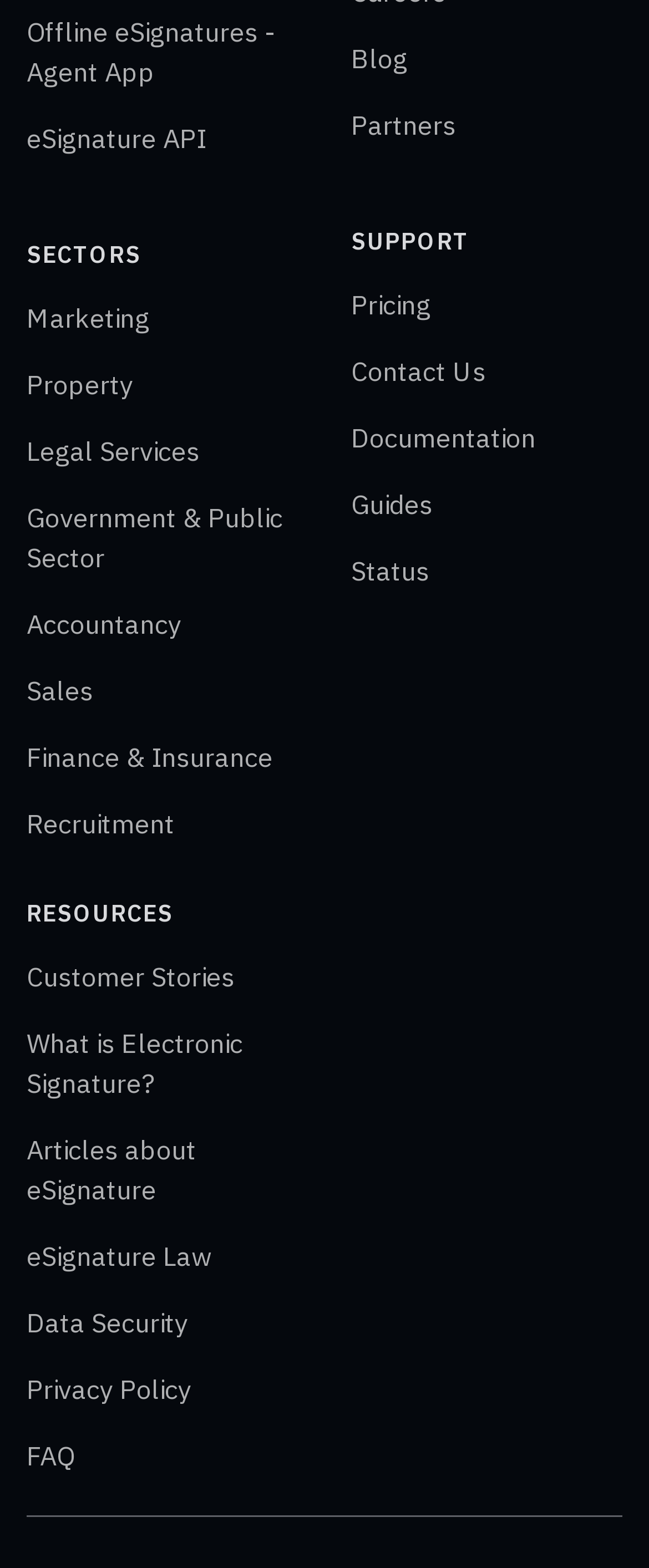Please find the bounding box coordinates of the clickable region needed to complete the following instruction: "Read the blog". The bounding box coordinates must consist of four float numbers between 0 and 1, i.e., [left, top, right, bottom].

[0.541, 0.027, 0.628, 0.048]